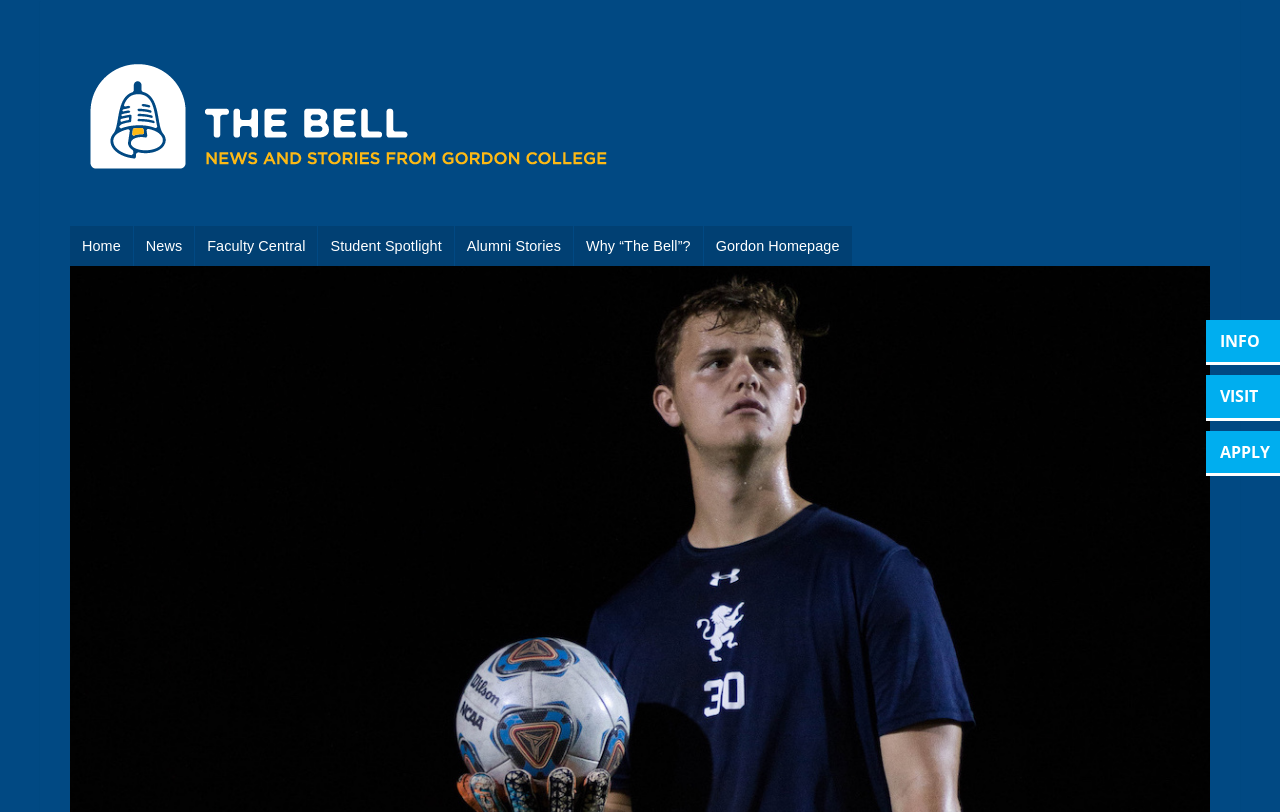Find the UI element described as: "VISIT" and predict its bounding box coordinates. Ensure the coordinates are four float numbers between 0 and 1, [left, top, right, bottom].

[0.942, 0.462, 1.0, 0.518]